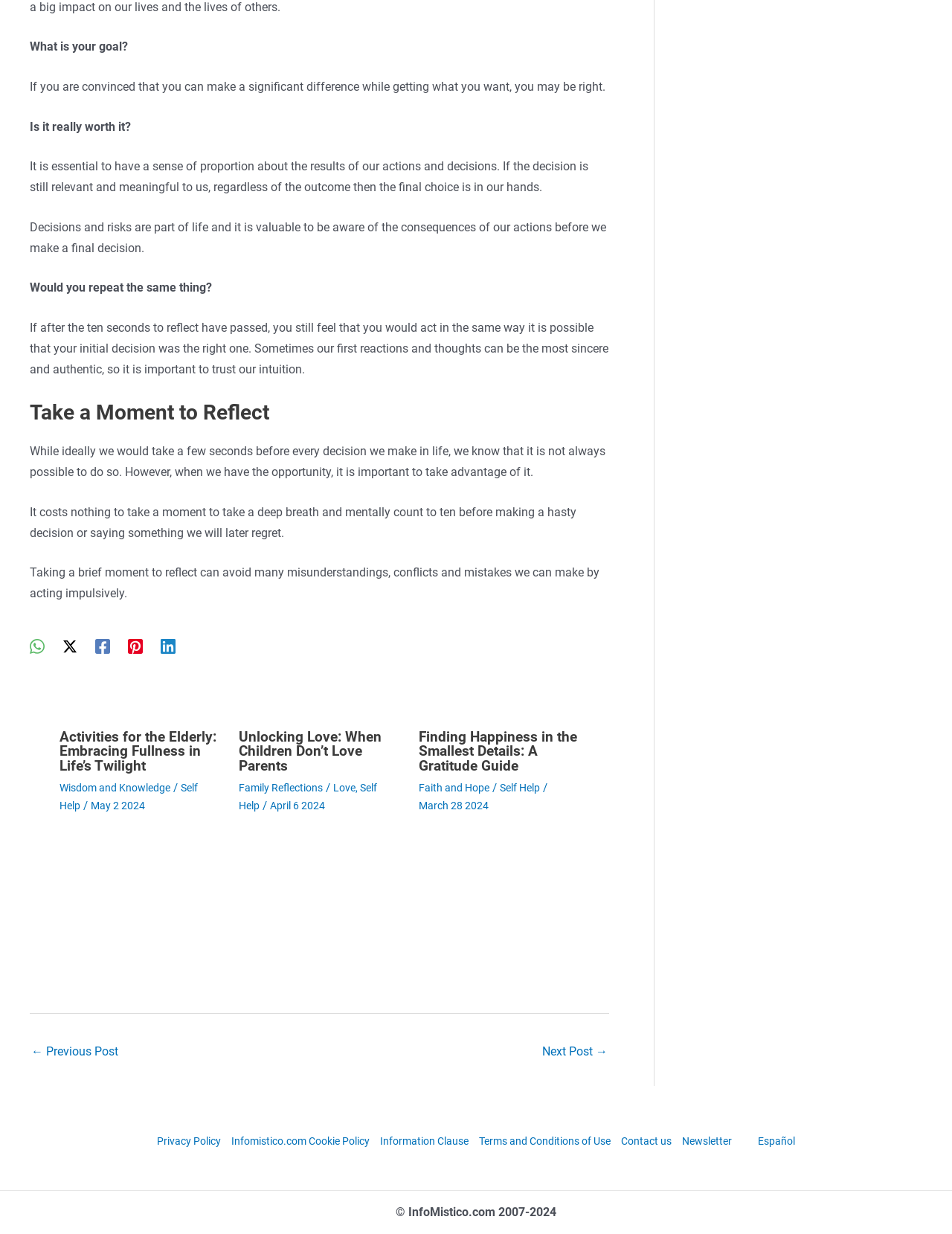Identify the bounding box coordinates of the element to click to follow this instruction: 'Click on WhatsApp'. Ensure the coordinates are four float values between 0 and 1, provided as [left, top, right, bottom].

[0.031, 0.517, 0.047, 0.53]